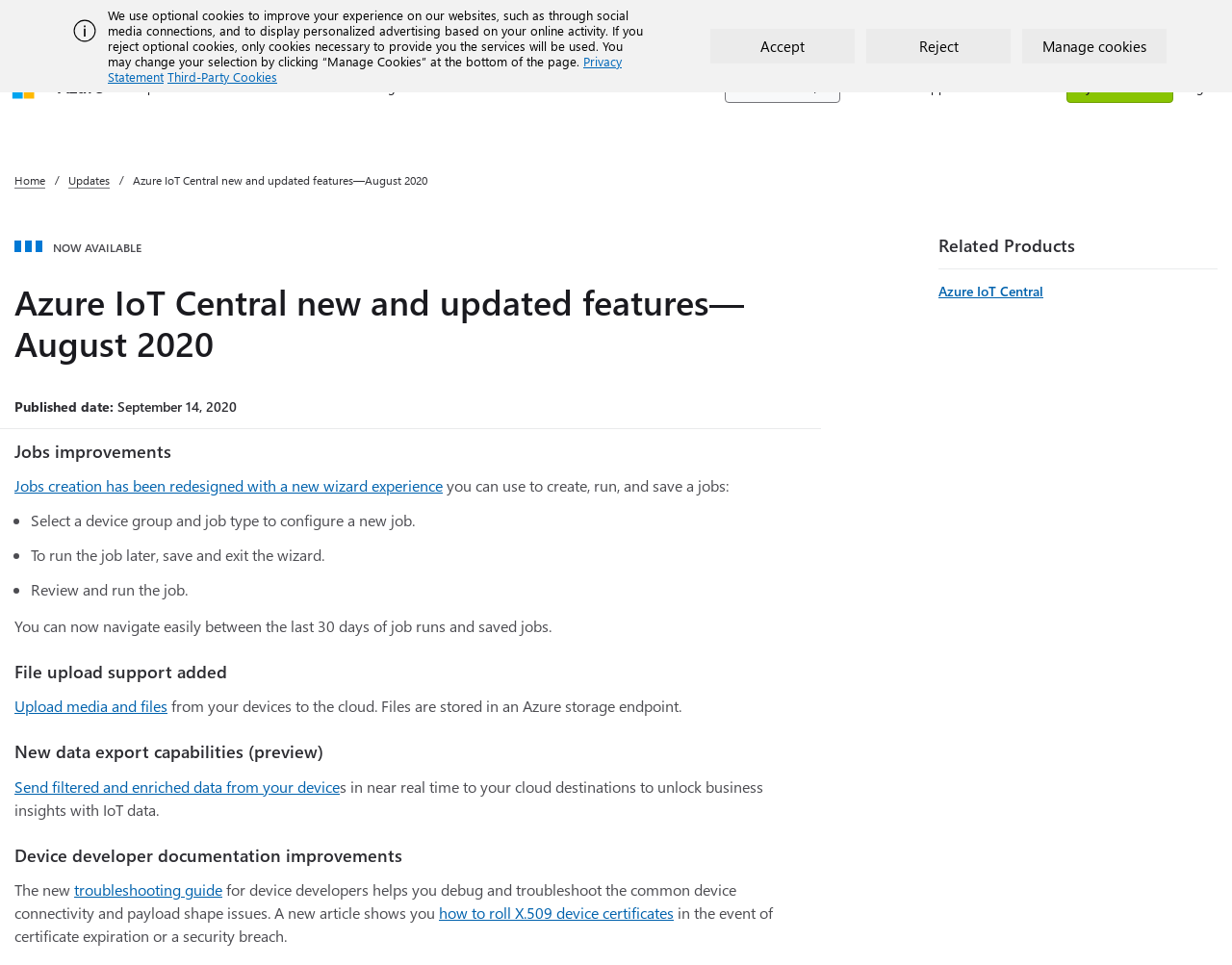How many days of job runs can be navigated?
Using the image, provide a concise answer in one word or a short phrase.

30